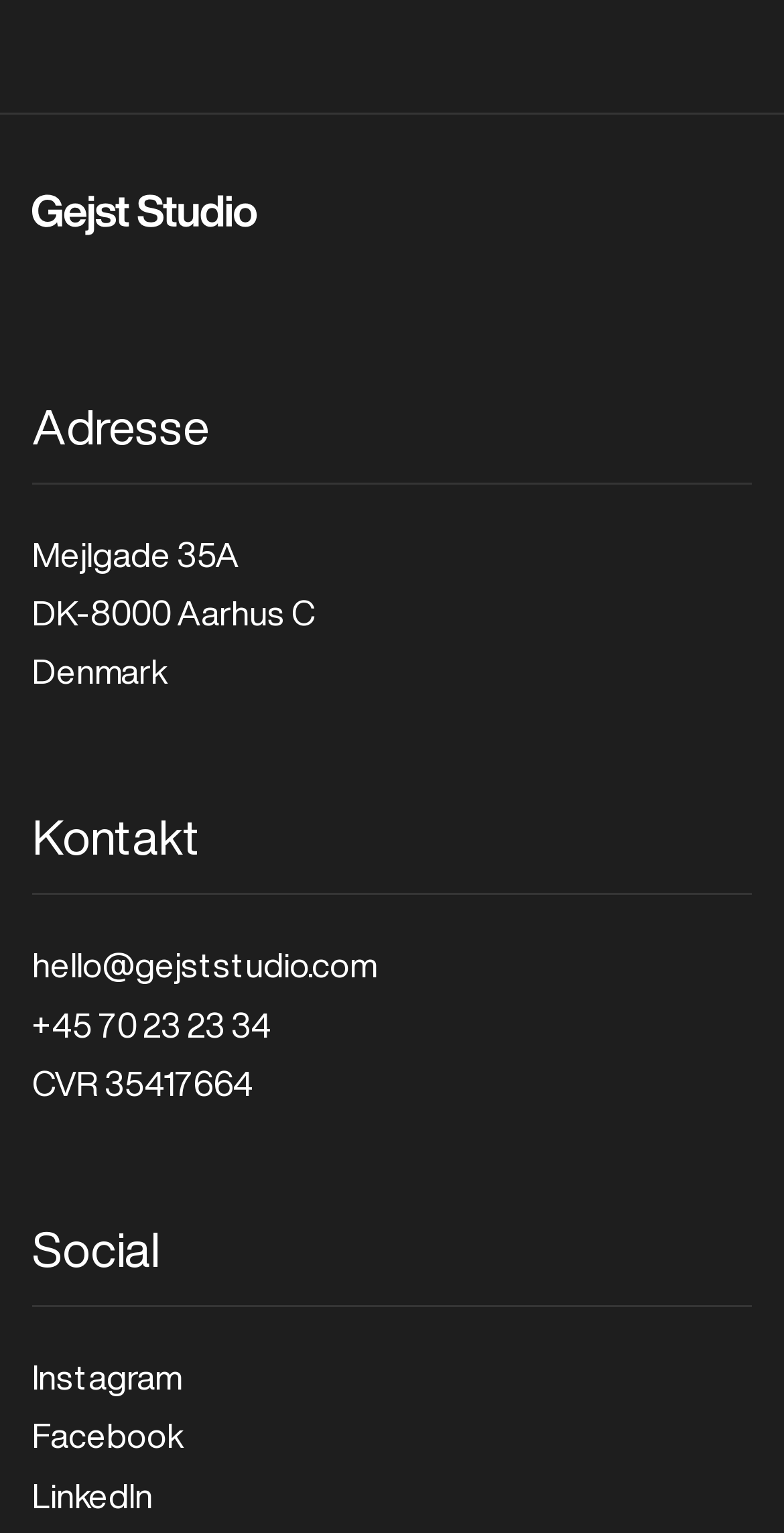What is the phone number of Gejst Studio?
Answer the question in as much detail as possible.

I found the phone number by looking at the link element with the text '+45 70 23 23 34' which is located below the 'Kontakt' static text element.